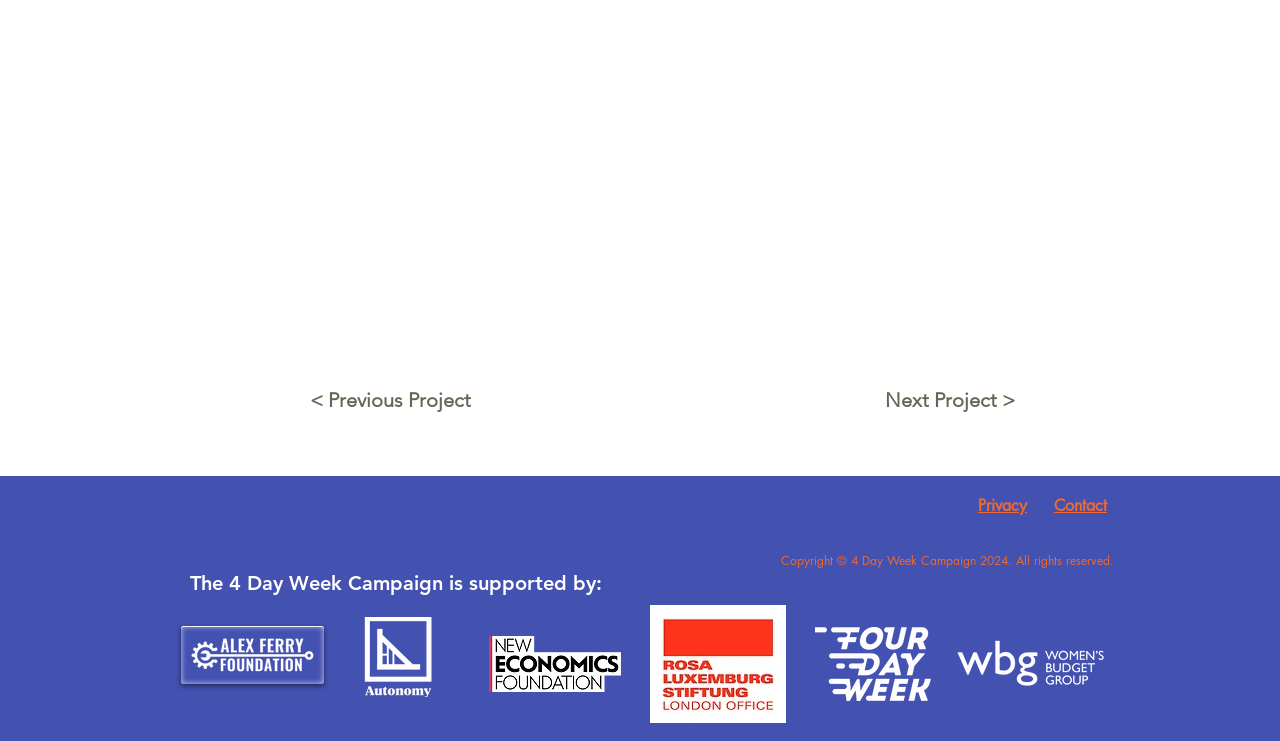Please locate the bounding box coordinates for the element that should be clicked to achieve the following instruction: "Read about privacy". Ensure the coordinates are given as four float numbers between 0 and 1, i.e., [left, top, right, bottom].

[0.764, 0.668, 0.802, 0.697]